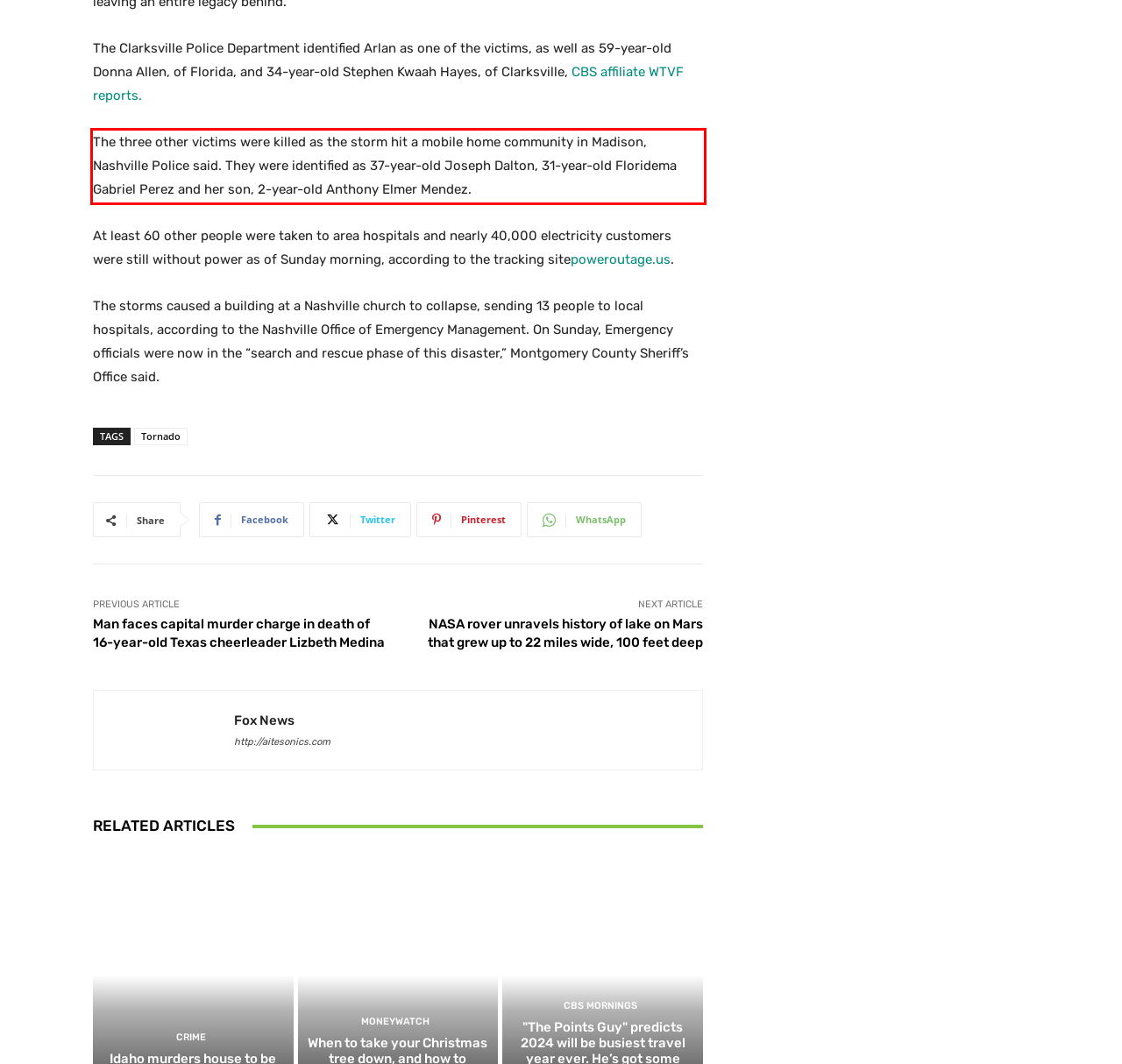Please recognize and transcribe the text located inside the red bounding box in the webpage image.

The three other victims were killed as the storm hit a mobile home community in Madison, Nashville Police said. They were identified as 37-year-old Joseph Dalton, 31-year-old Floridema Gabriel Perez and her son, 2-year-old Anthony Elmer Mendez.